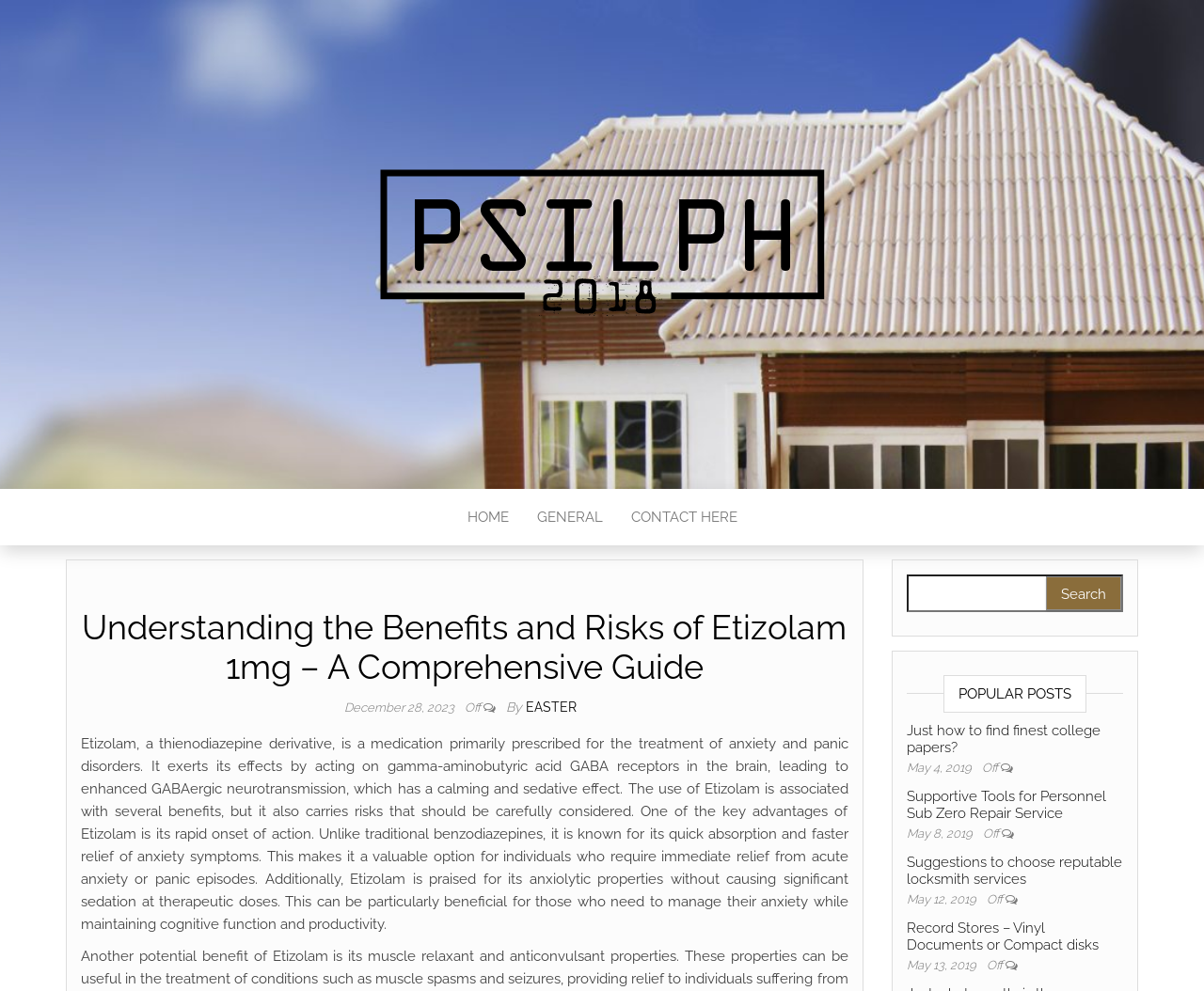Determine the bounding box coordinates for the area that should be clicked to carry out the following instruction: "Read about Etizolam benefits and risks".

[0.067, 0.742, 0.704, 0.941]